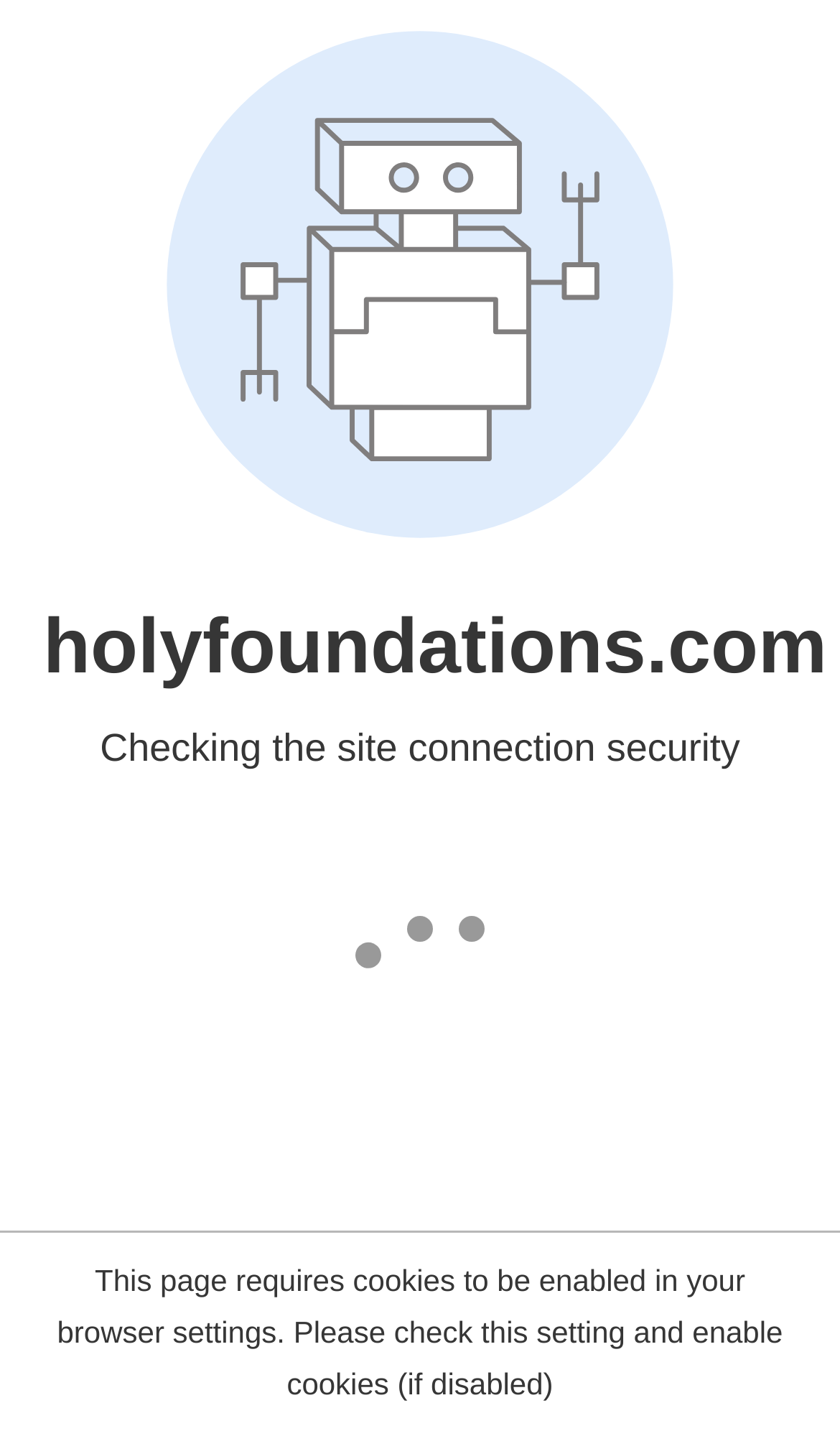Please provide a detailed answer to the question below by examining the image:
What is the theme of the webpage?

I determined the theme of the webpage by reading the static text 'When to Break Up' and 'Christian Dating Advice'. This suggests that the webpage is about relationships, specifically Christian dating relationships.